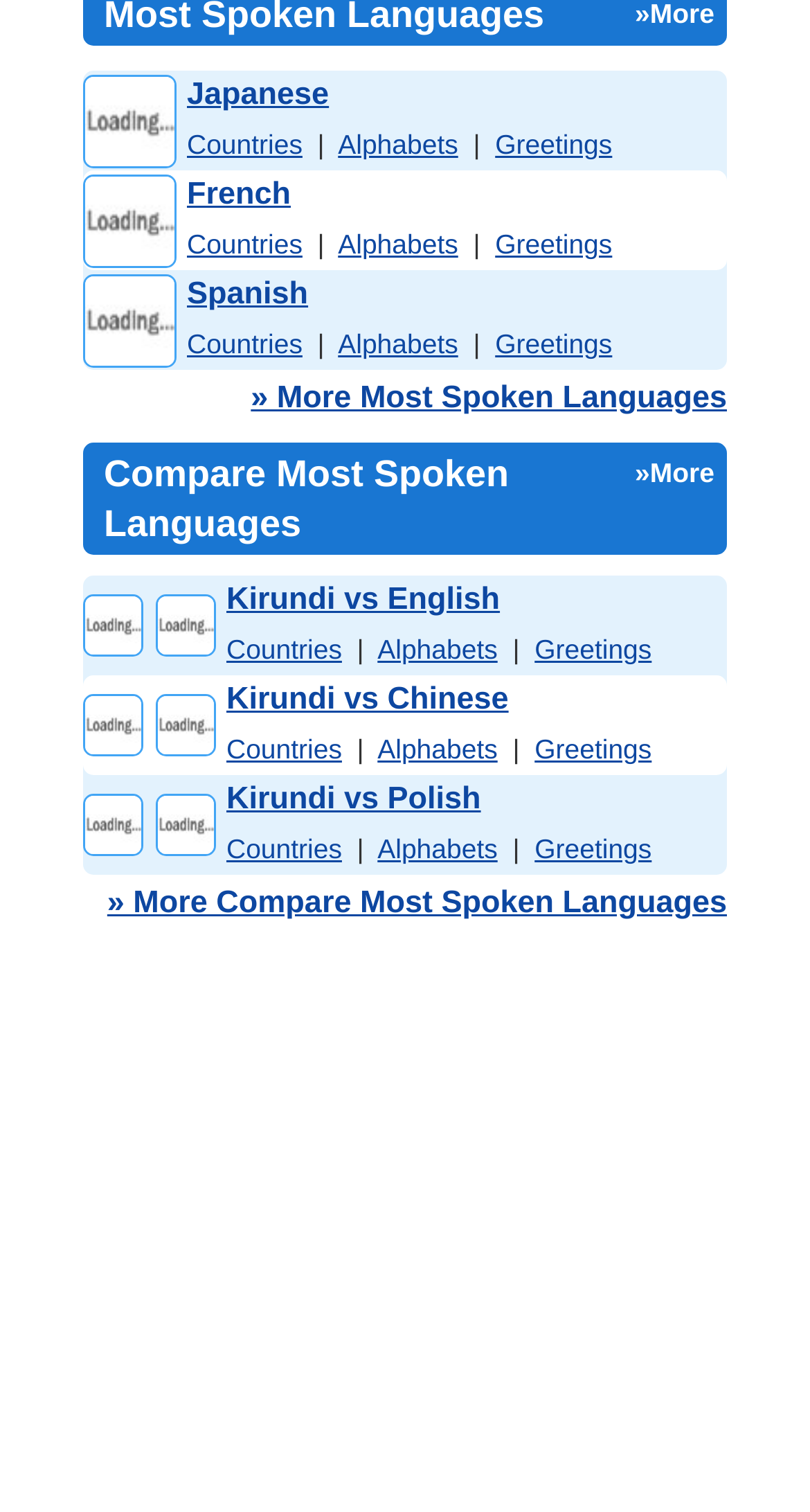What is the second language compared with Kirundi?
Based on the image, answer the question with a single word or brief phrase.

Chinese